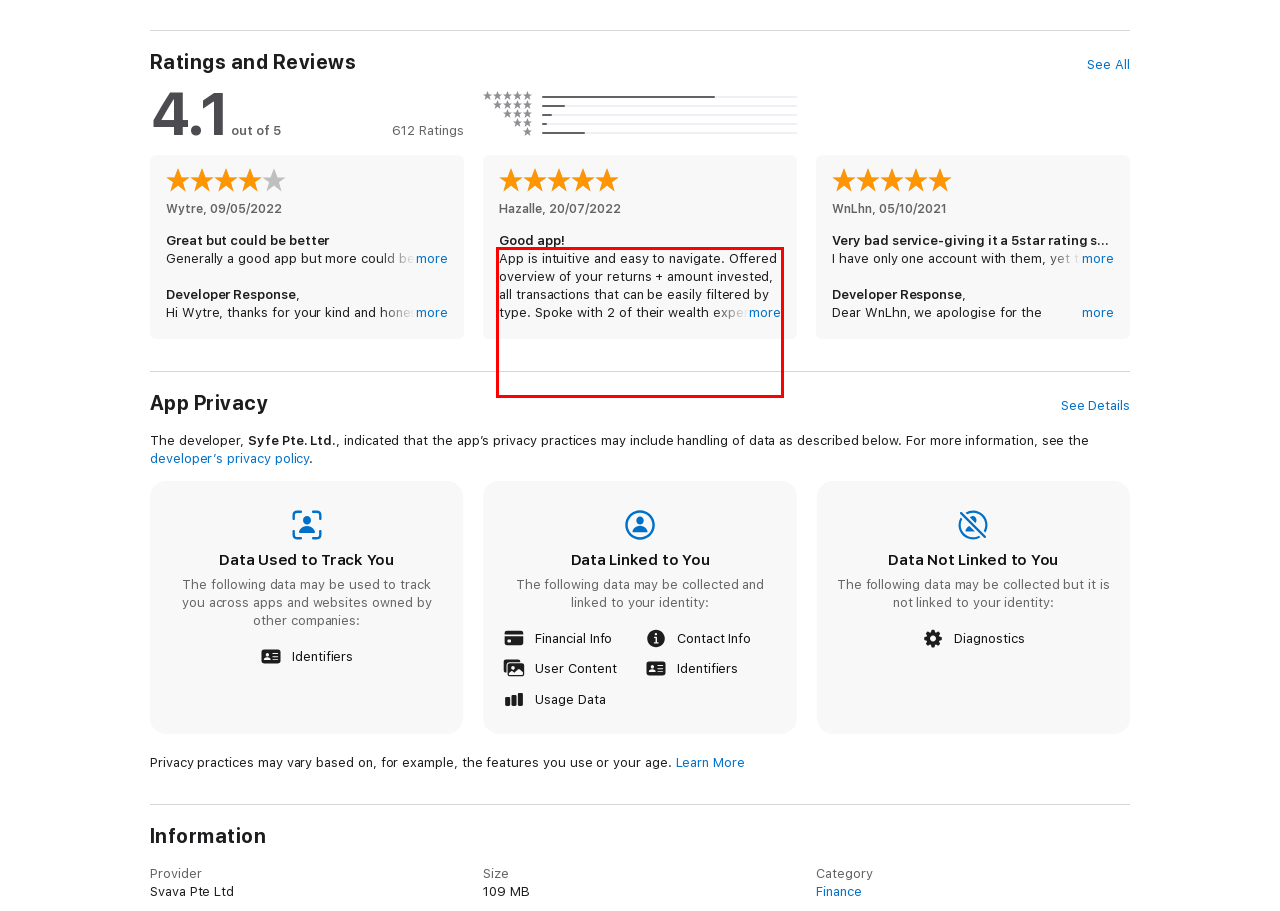Review the webpage screenshot provided, and perform OCR to extract the text from the red bounding box.

App is intuitive and easy to navigate. Offered overview of your returns + amount invested, all transactions that can be easily filtered by type. Spoke with 2 of their wealth experts before - this is where you may schedule a call with them if you require guidance/advice relating to your portfolio etc etc. This was something I appreciated having access to.